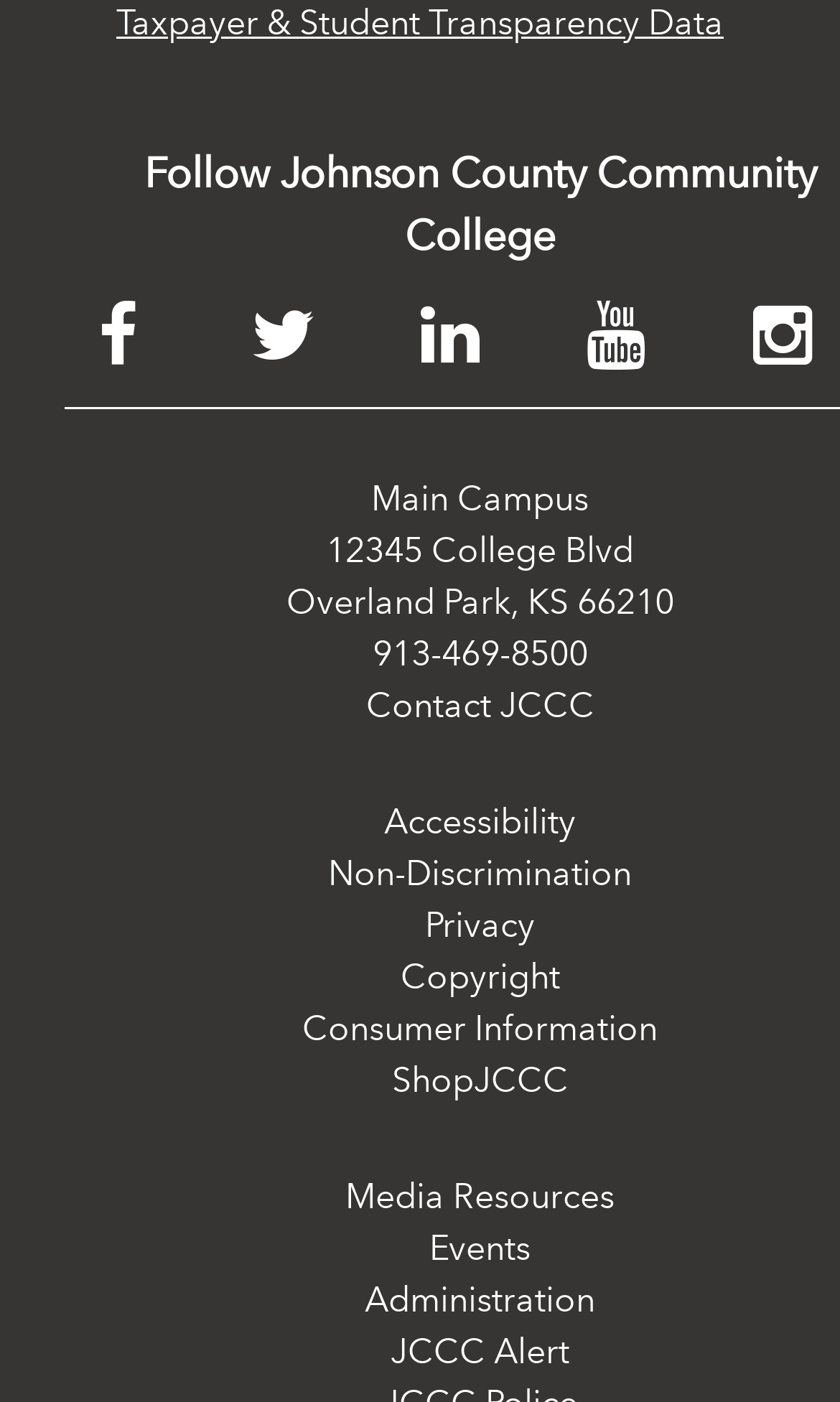Locate the bounding box of the UI element with the following description: "Consumer Information".

[0.36, 0.72, 0.783, 0.749]